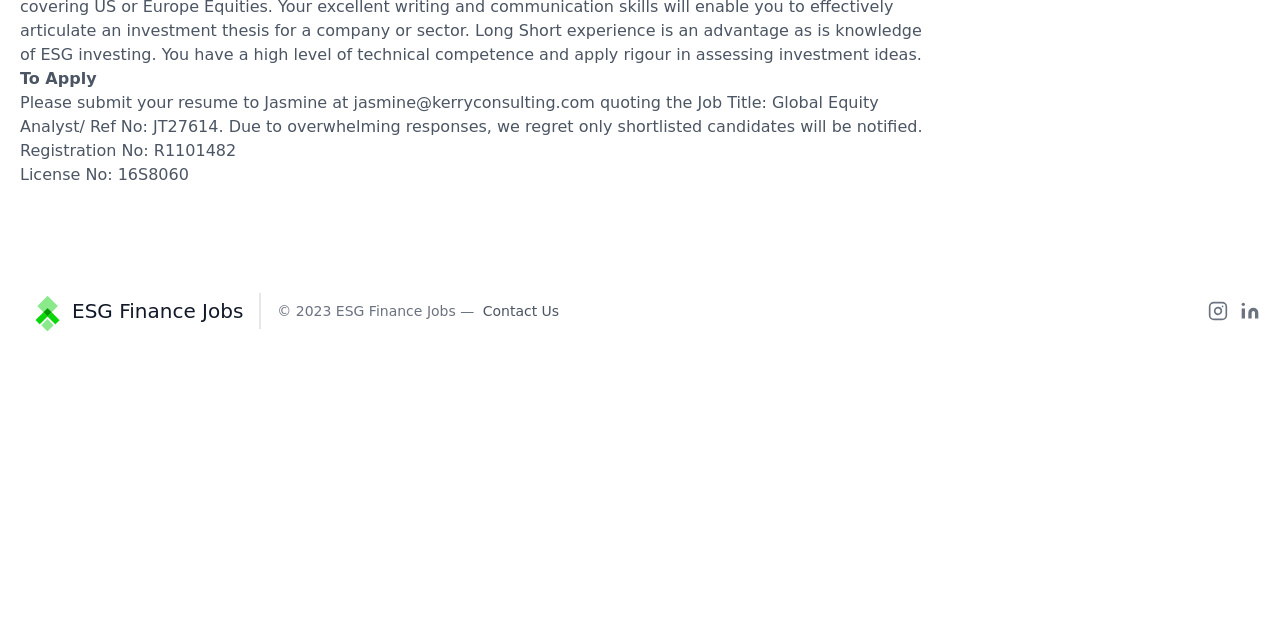Determine the bounding box for the HTML element described here: "ESG Finance Jobs". The coordinates should be given as [left, top, right, bottom] with each number being a float between 0 and 1.

[0.016, 0.455, 0.19, 0.517]